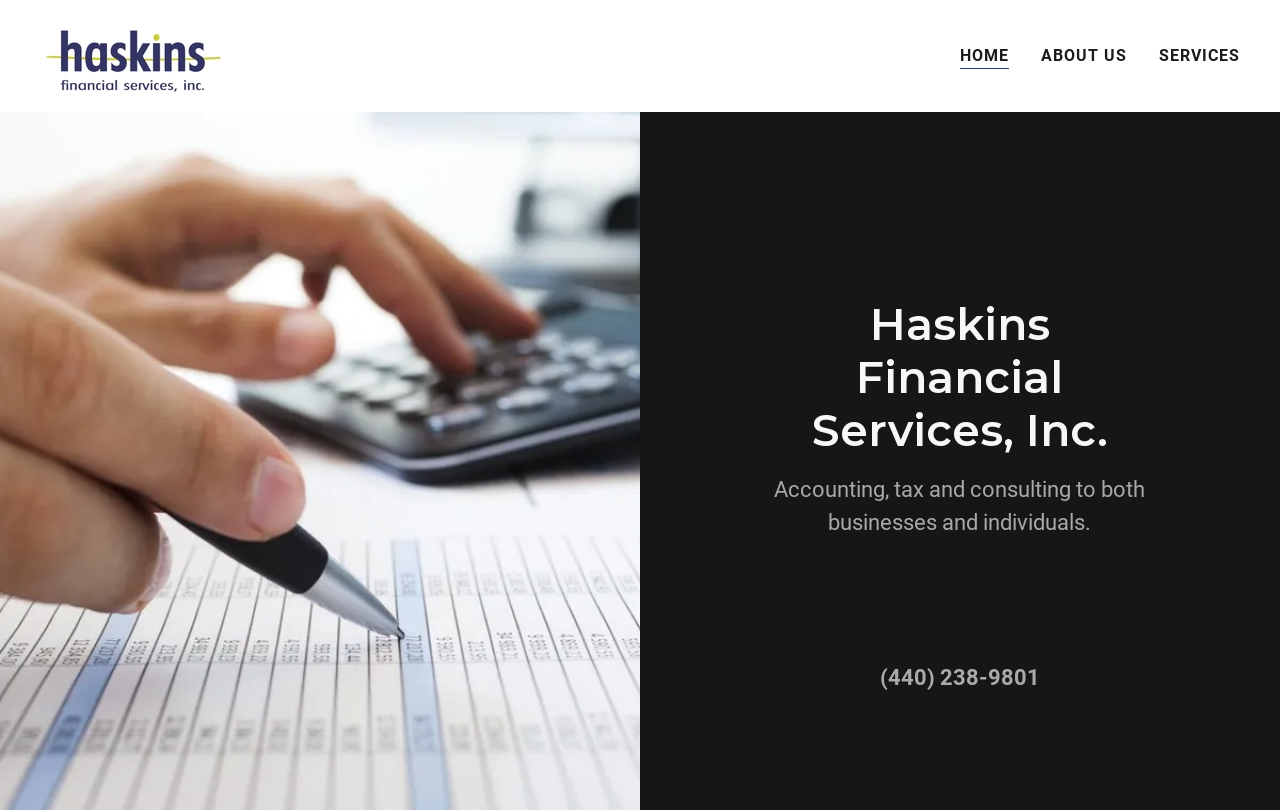Please predict the bounding box coordinates of the element's region where a click is necessary to complete the following instruction: "View About Us". The coordinates should be represented by four float numbers between 0 and 1, i.e., [left, top, right, bottom].

[0.019, 0.141, 0.253, 0.211]